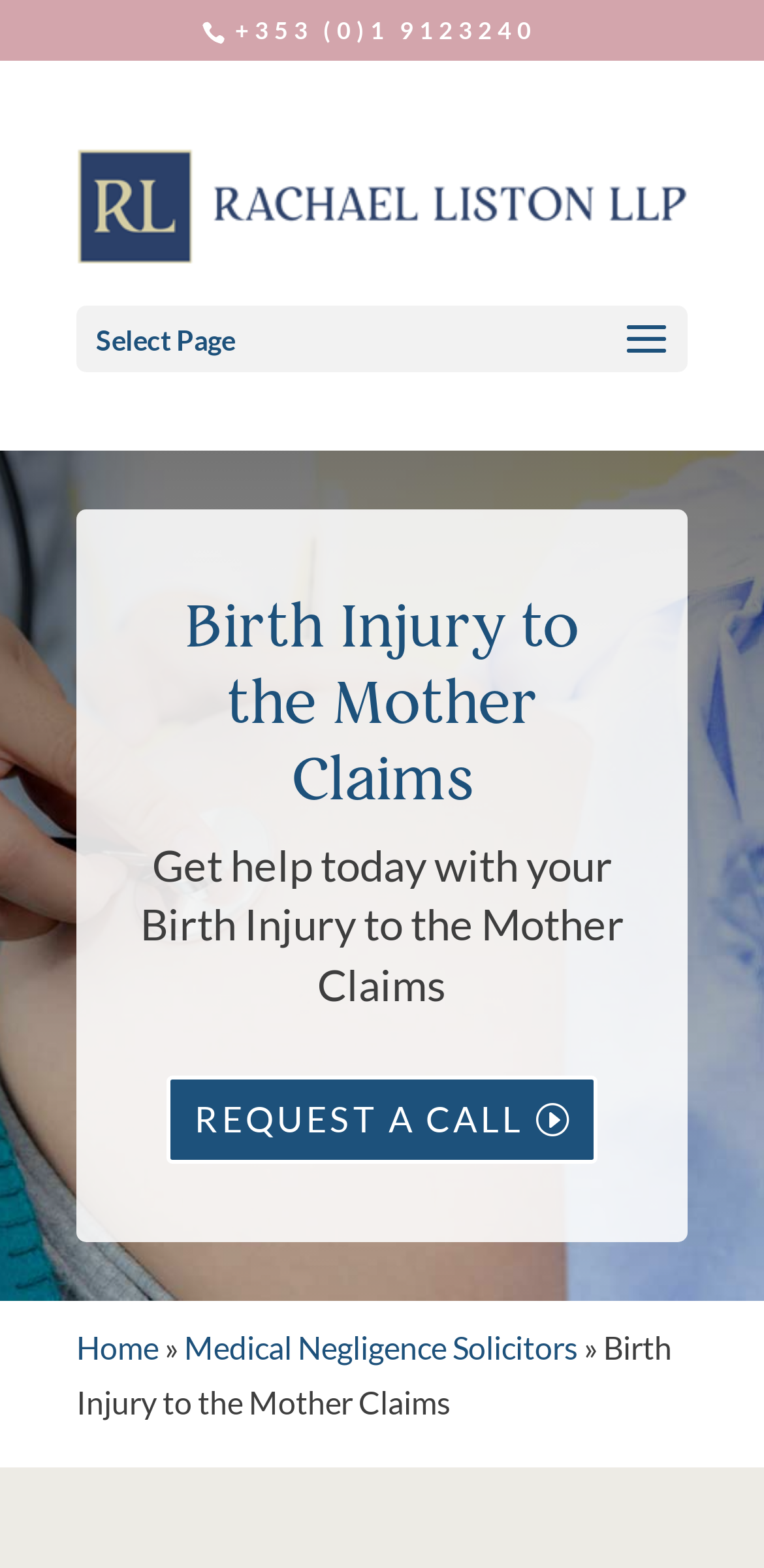What is the phone number on the webpage?
Please answer the question as detailed as possible based on the image.

I found the phone number by looking at the link element with the text '+353 (0)1 9123240' which has a bounding box coordinate of [0.308, 0.01, 0.703, 0.029].